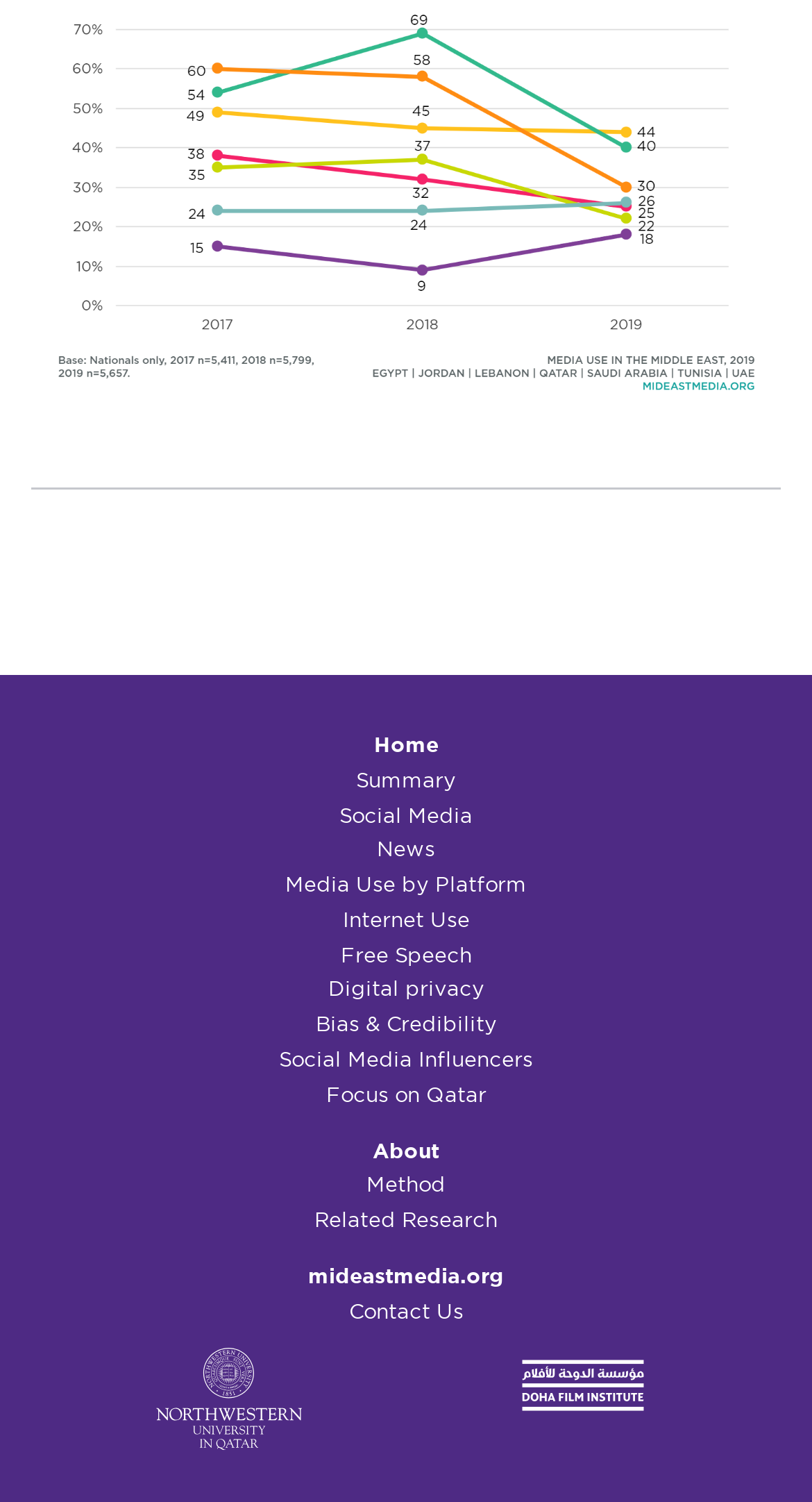What are the main categories on this website?
Please provide a comprehensive answer based on the contents of the image.

By analyzing the links on the webpage, I can see that there are multiple categories listed, including Home, Summary, Social Media, News, and others. These categories seem to be the main sections of the website, and each one likely contains more specific information or resources.